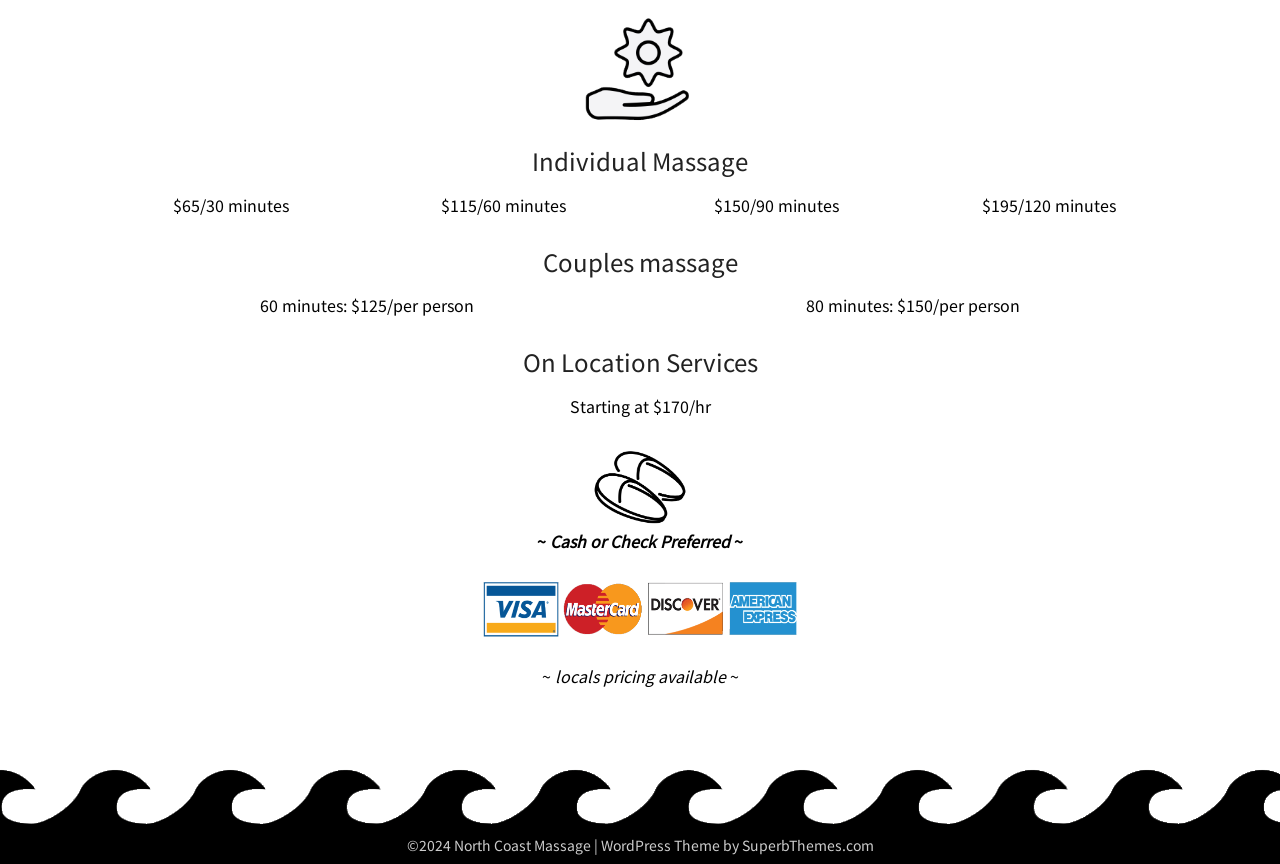Locate the bounding box coordinates for the element described below: "SuperbThemes.com". The coordinates must be four float values between 0 and 1, formatted as [left, top, right, bottom].

[0.579, 0.966, 0.682, 0.989]